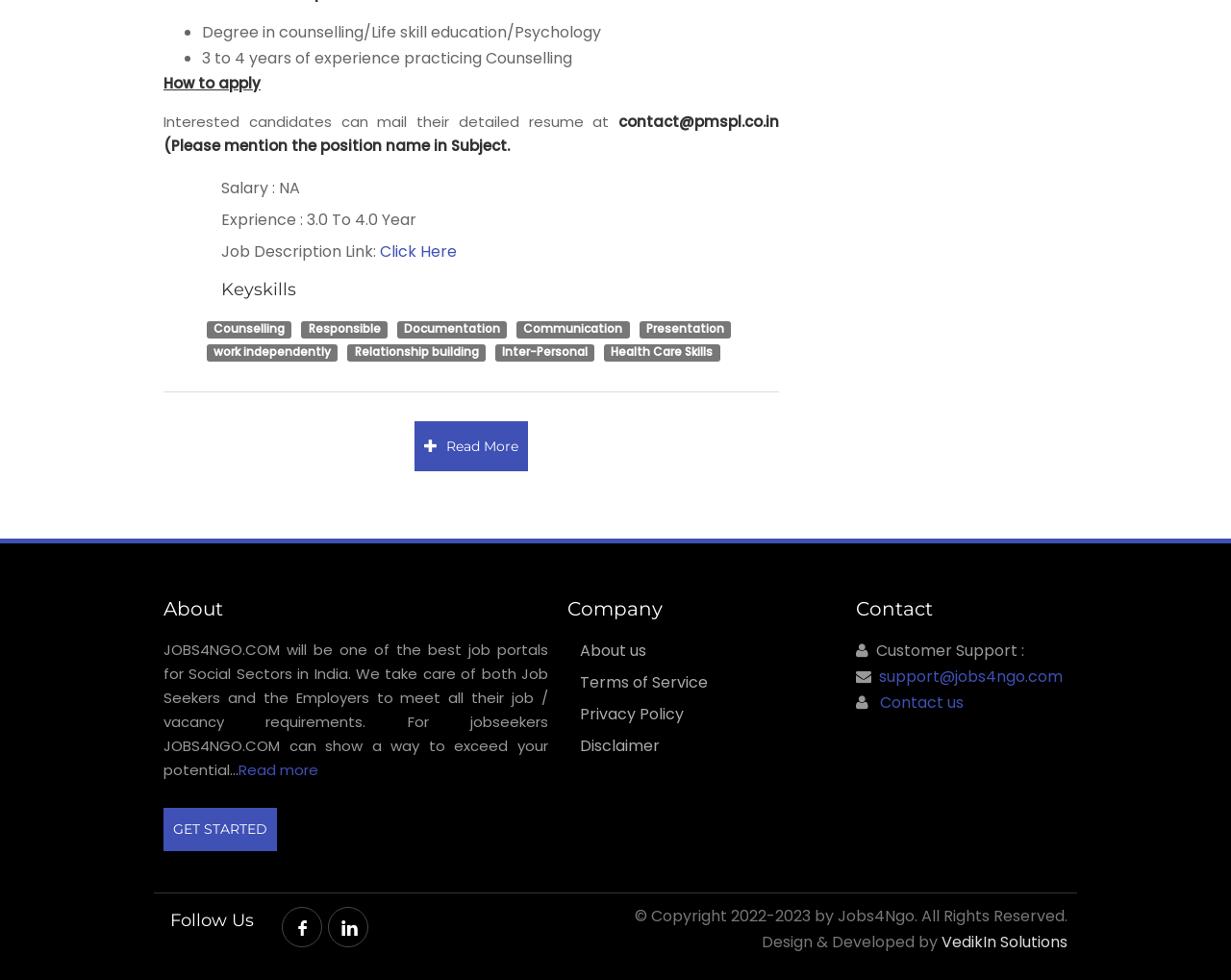Pinpoint the bounding box coordinates of the area that should be clicked to complete the following instruction: "Click the 'Click Here' link". The coordinates must be given as four float numbers between 0 and 1, i.e., [left, top, right, bottom].

[0.309, 0.245, 0.371, 0.268]